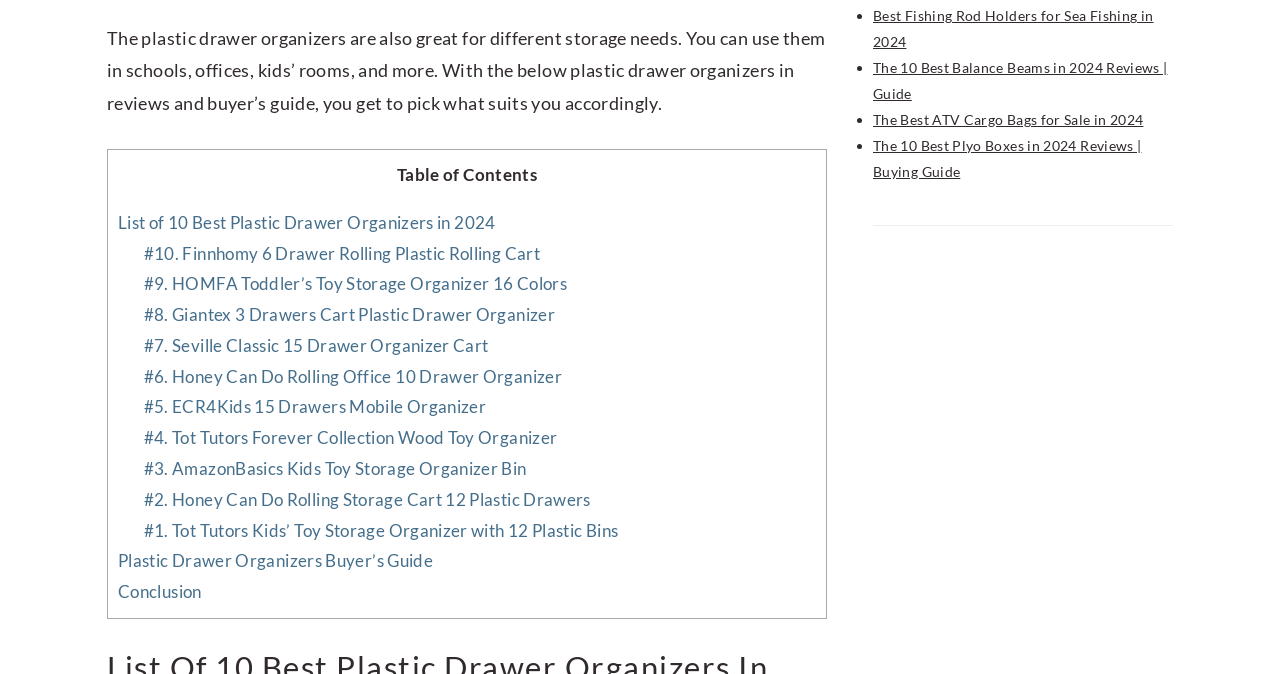Identify the bounding box coordinates for the UI element mentioned here: "Conclusion". Provide the coordinates as four float values between 0 and 1, i.e., [left, top, right, bottom].

[0.092, 0.862, 0.158, 0.893]